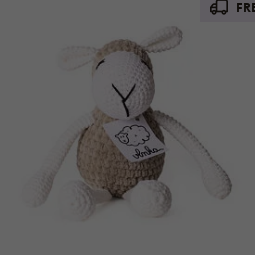What is the purpose of the sheep toy?
Provide a comprehensive and detailed answer to the question.

The caption states that the sheep toy is perfect for children, providing comfort and companionship, and is a wonderful addition to any nursery or playroom, indicating that its purpose is to offer emotional support and comfort to children.